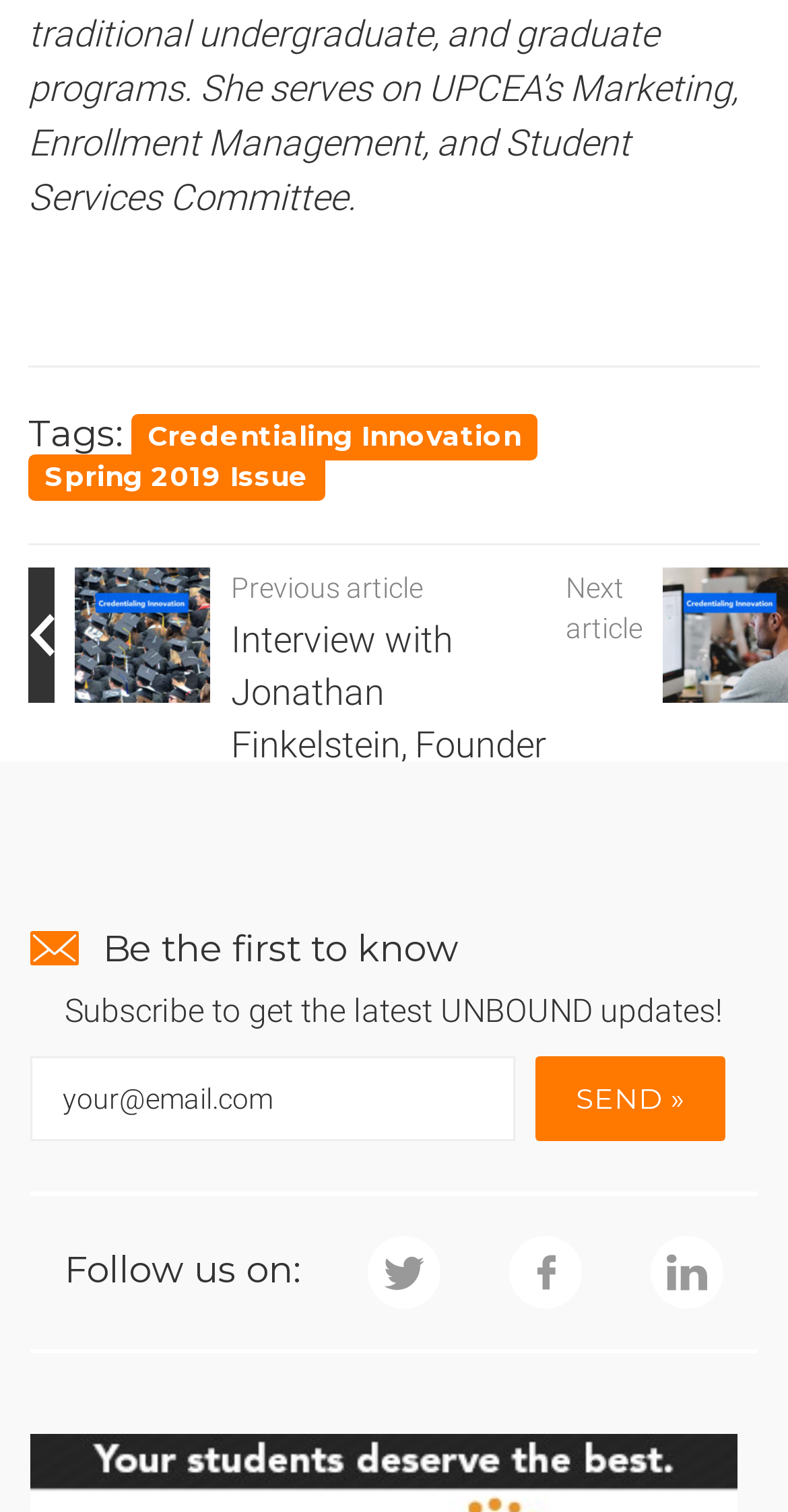What is the heading above the 'Subscribe to get the latest UNBOUND updates!' text?
Look at the image and provide a detailed response to the question.

The 'Subscribe to get the latest UNBOUND updates!' text is located within a group element, which is a child of a heading element with the text 'Be the first to know'. Therefore, the heading above the 'Subscribe to get the latest UNBOUND updates!' text is 'Be the first to know'.